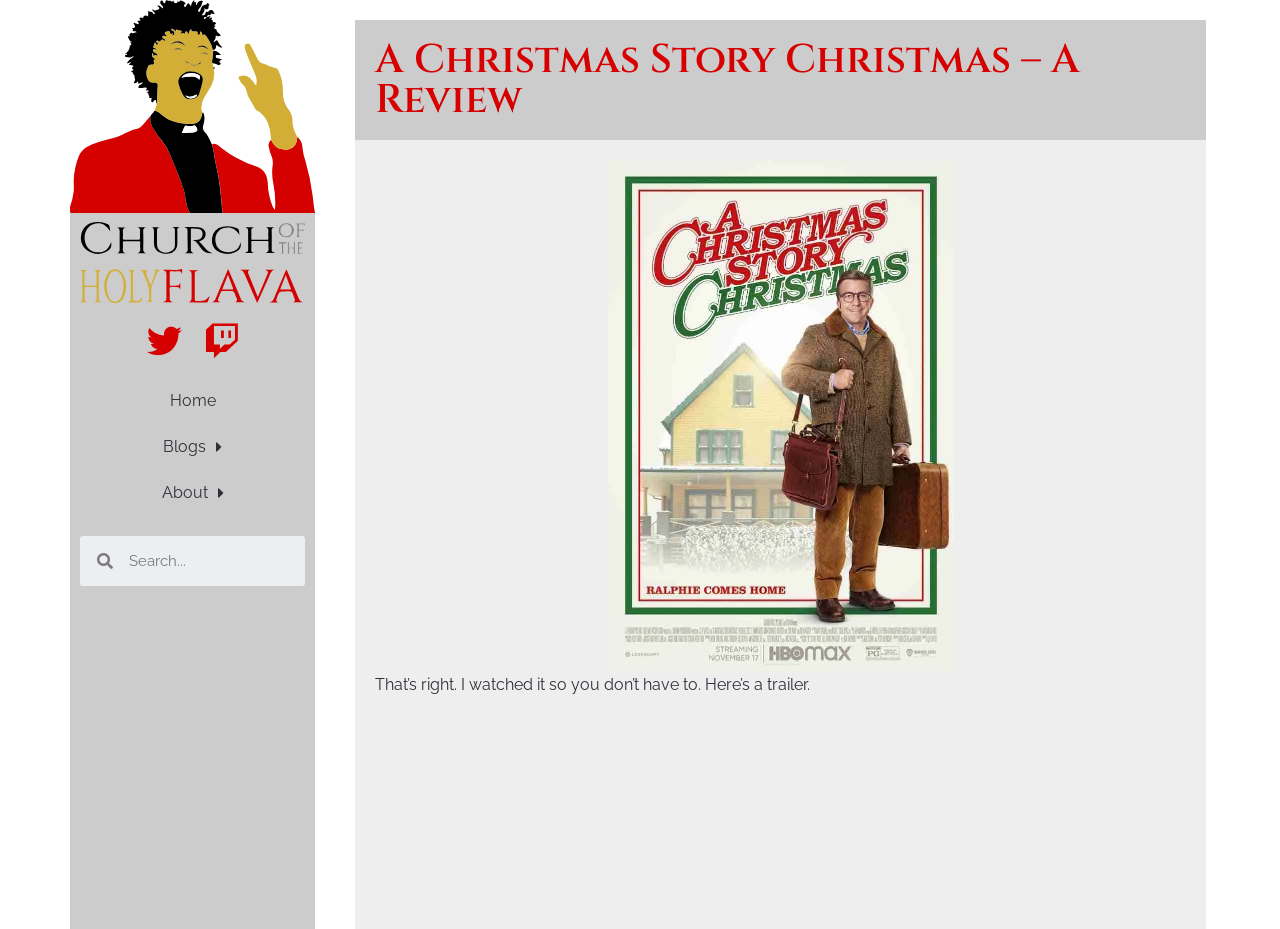What is the social media platform with a bird logo?
Refer to the image and give a detailed response to the question.

I found a link with the text 'Twitter' and a bird logo, which is a common icon associated with the Twitter social media platform.